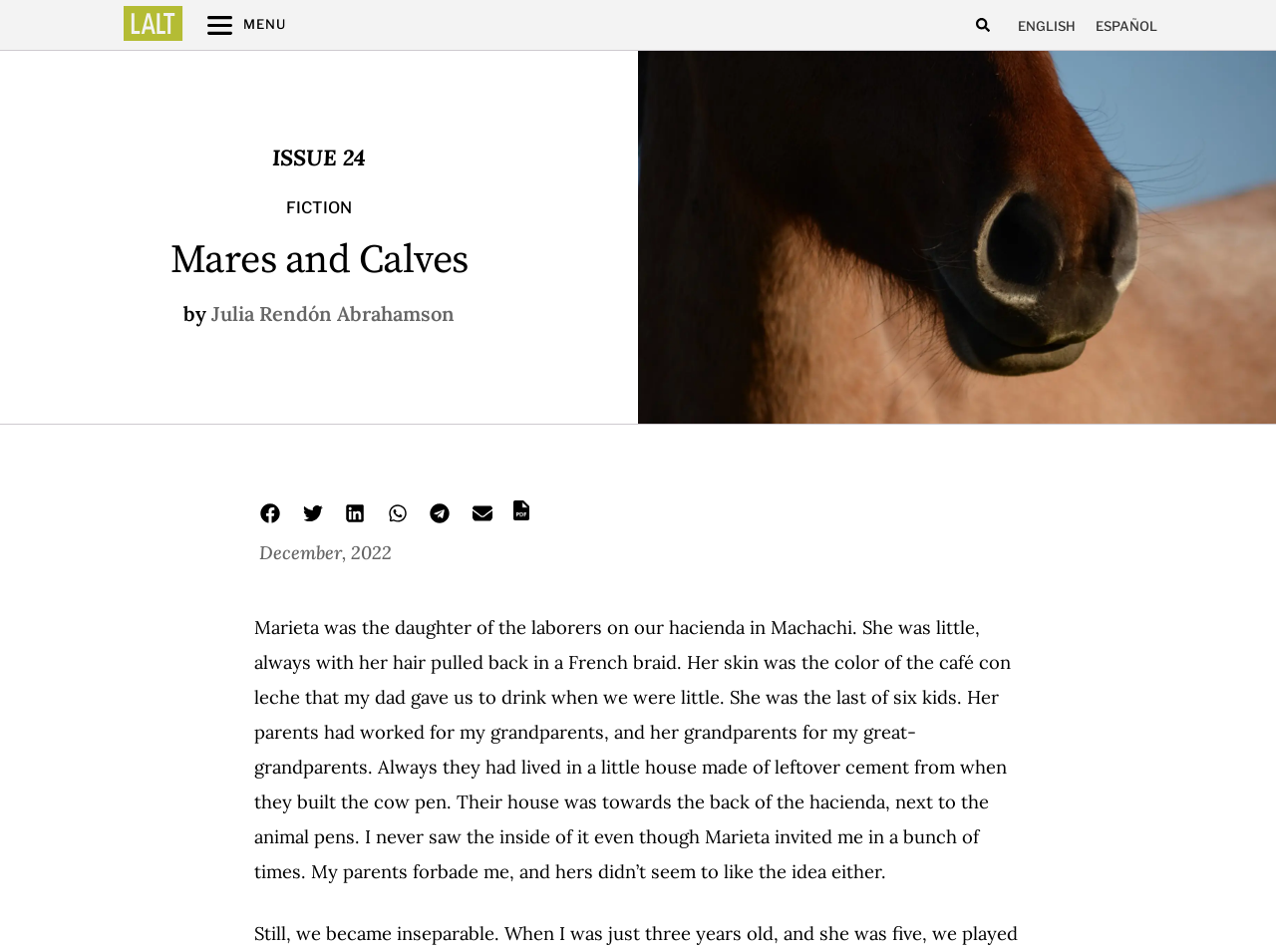Generate a comprehensive caption for the webpage you are viewing.

The webpage is about a literary work, specifically a short story or excerpt from "Mares and Calves" by Julia Rendón Abrahamson. At the top left, there is a logo "LALT-Iso-Black" with a link to it. Next to it, there is a menu link labeled "MENU". On the top right, there is a search bar with a button labeled "Search". 

Below the logo, there are two language options, "ENGLISH" and "ESPAÑOL", placed side by side. Underneath, there is a link to "ISSUE 24" and another link to "FICTION" placed close to each other. 

The main content of the webpage is a heading "Mares and Calves" followed by the author's name "Julia Rendón Abrahamson" and a brief story about a girl named Marieta who lived on a hacienda in Machachi. The story describes Marieta's appearance, her family, and her living situation.

Below the story, there are several social media sharing buttons, including "Share on facebook", "Share on twitter", "Share on linkedin", "Share on whatsapp", "Share on telegram", and "Share on email", each with a corresponding icon. Next to these buttons, there is a link to "Print Friendly, PDF & Email" with an icon. 

At the bottom of the page, there is a link to "December, 2022" with a timestamp icon, indicating the publication date of the story.